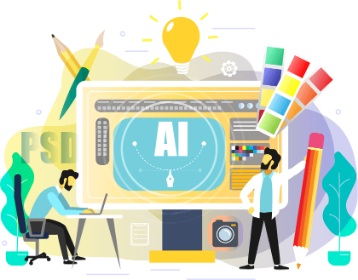What is the designer on the left using?
By examining the image, provide a one-word or phrase answer.

A laptop